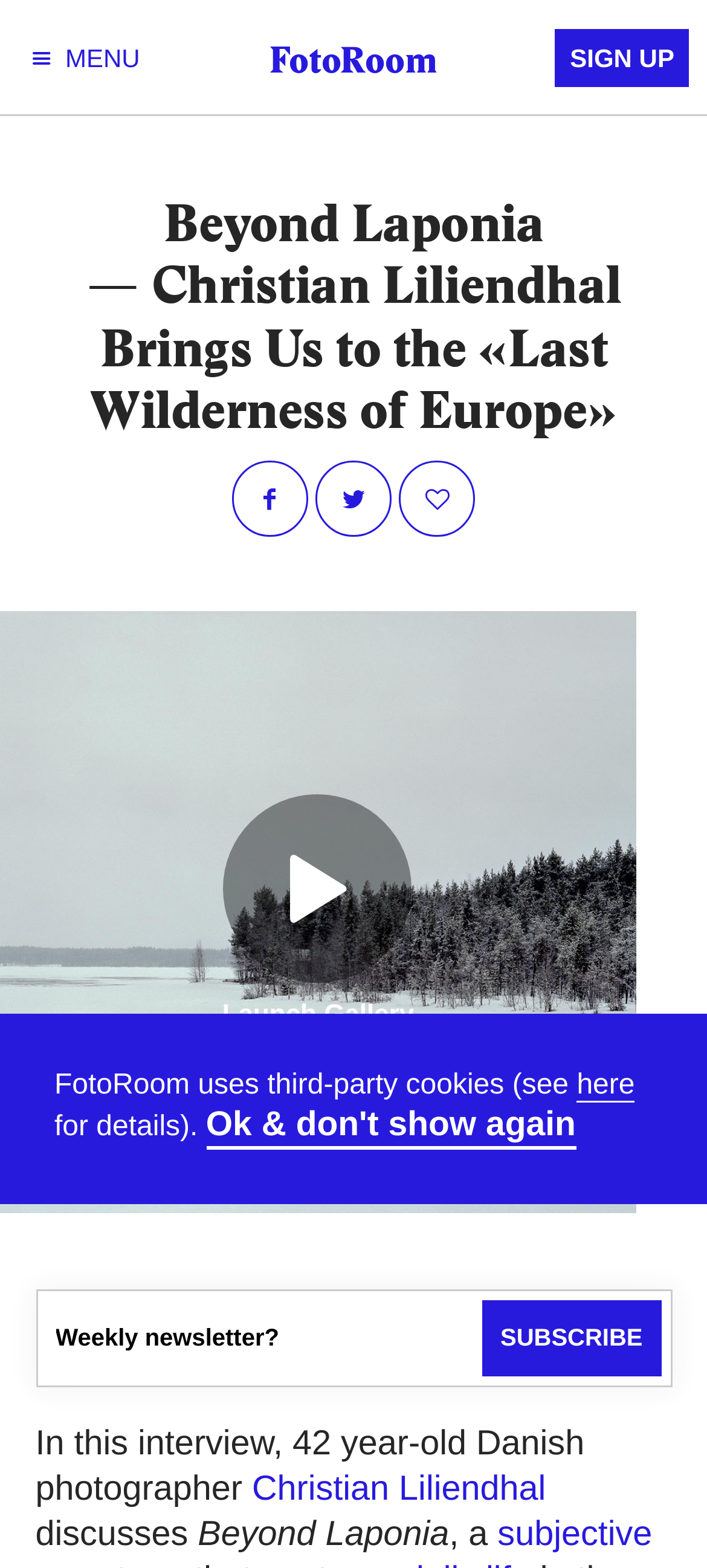Locate and provide the bounding box coordinates for the HTML element that matches this description: "Share on Facebook".

[0.329, 0.294, 0.435, 0.342]